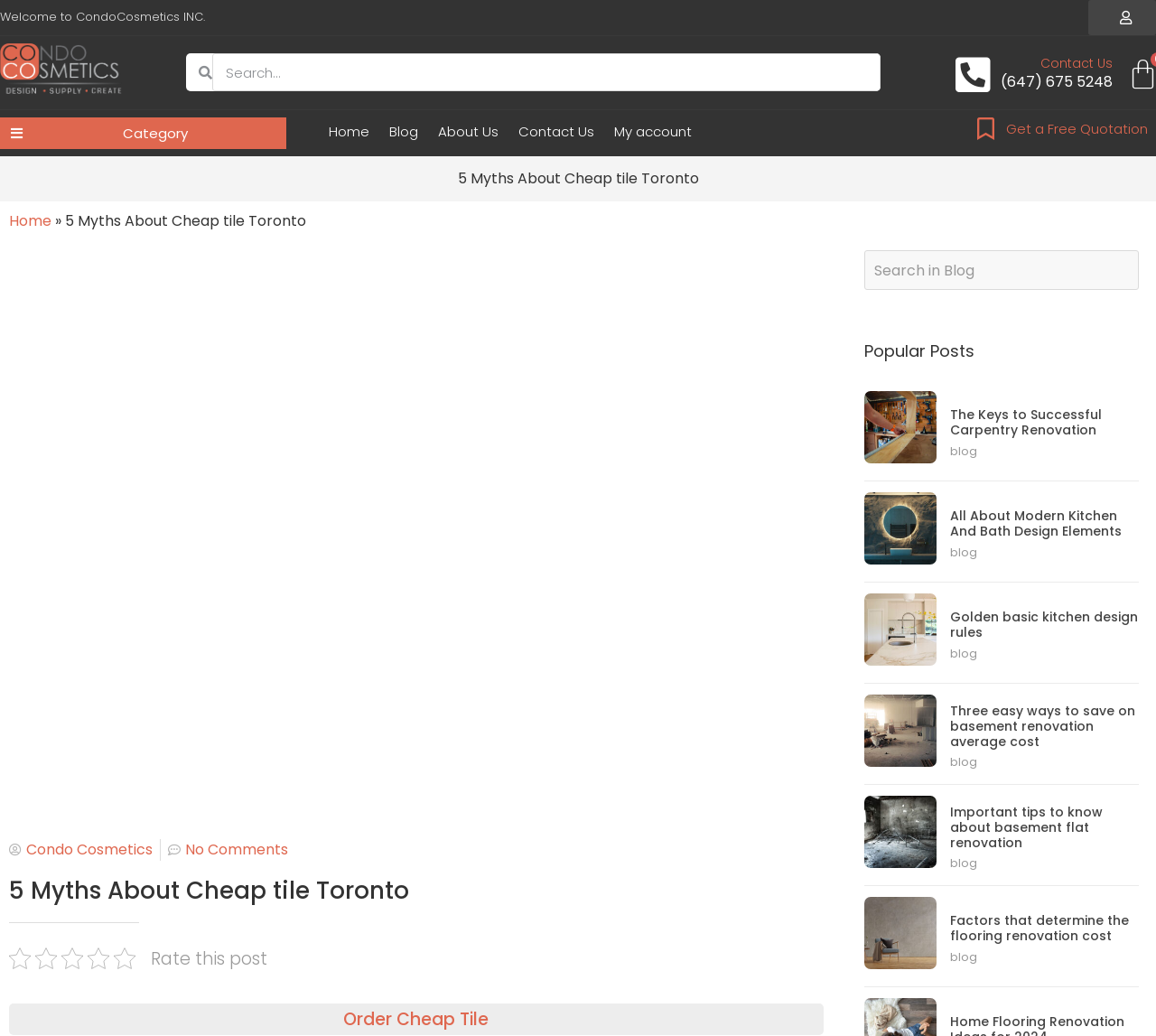Please identify the bounding box coordinates of the clickable region that I should interact with to perform the following instruction: "Read about 5 myths about cheap tile Toronto". The coordinates should be expressed as four float numbers between 0 and 1, i.e., [left, top, right, bottom].

[0.396, 0.162, 0.604, 0.182]